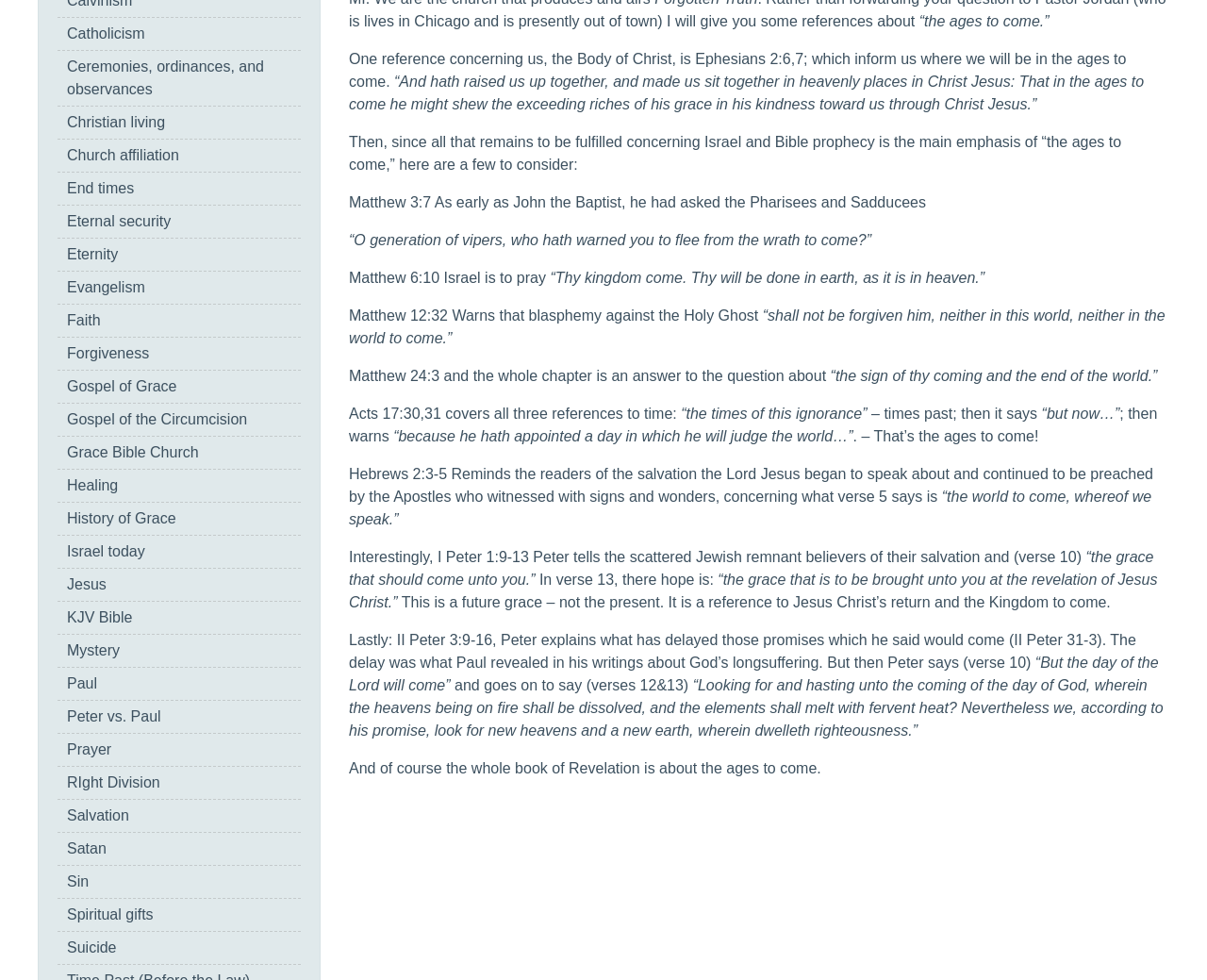Pinpoint the bounding box coordinates of the clickable element needed to complete the instruction: "Explore the 'Gospel of Grace'". The coordinates should be provided as four float numbers between 0 and 1: [left, top, right, bottom].

[0.055, 0.386, 0.146, 0.403]